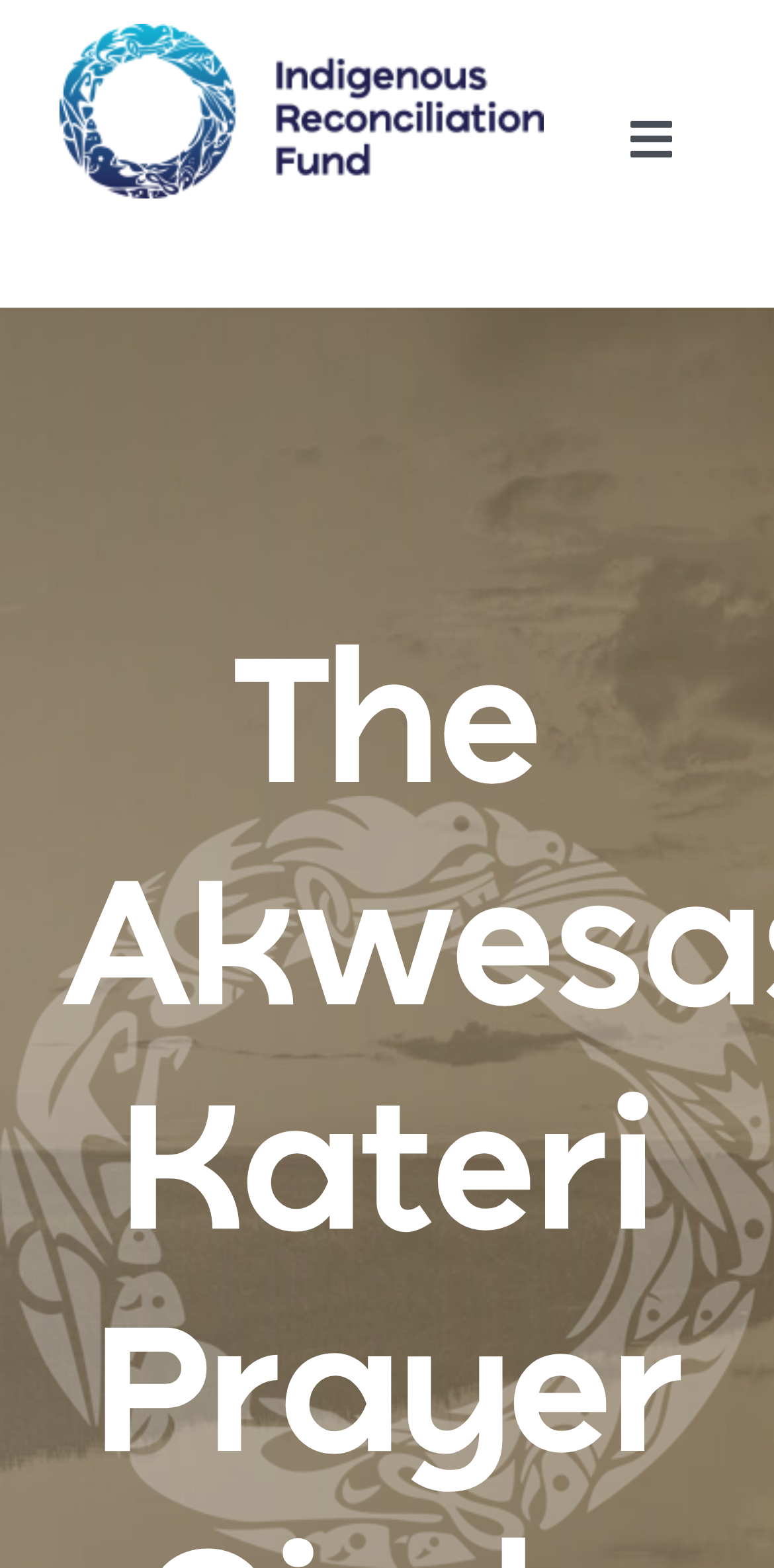Pinpoint the bounding box coordinates of the element you need to click to execute the following instruction: "Go to Home page". The bounding box should be represented by four float numbers between 0 and 1, in the format [left, top, right, bottom].

[0.0, 0.118, 1.0, 0.201]